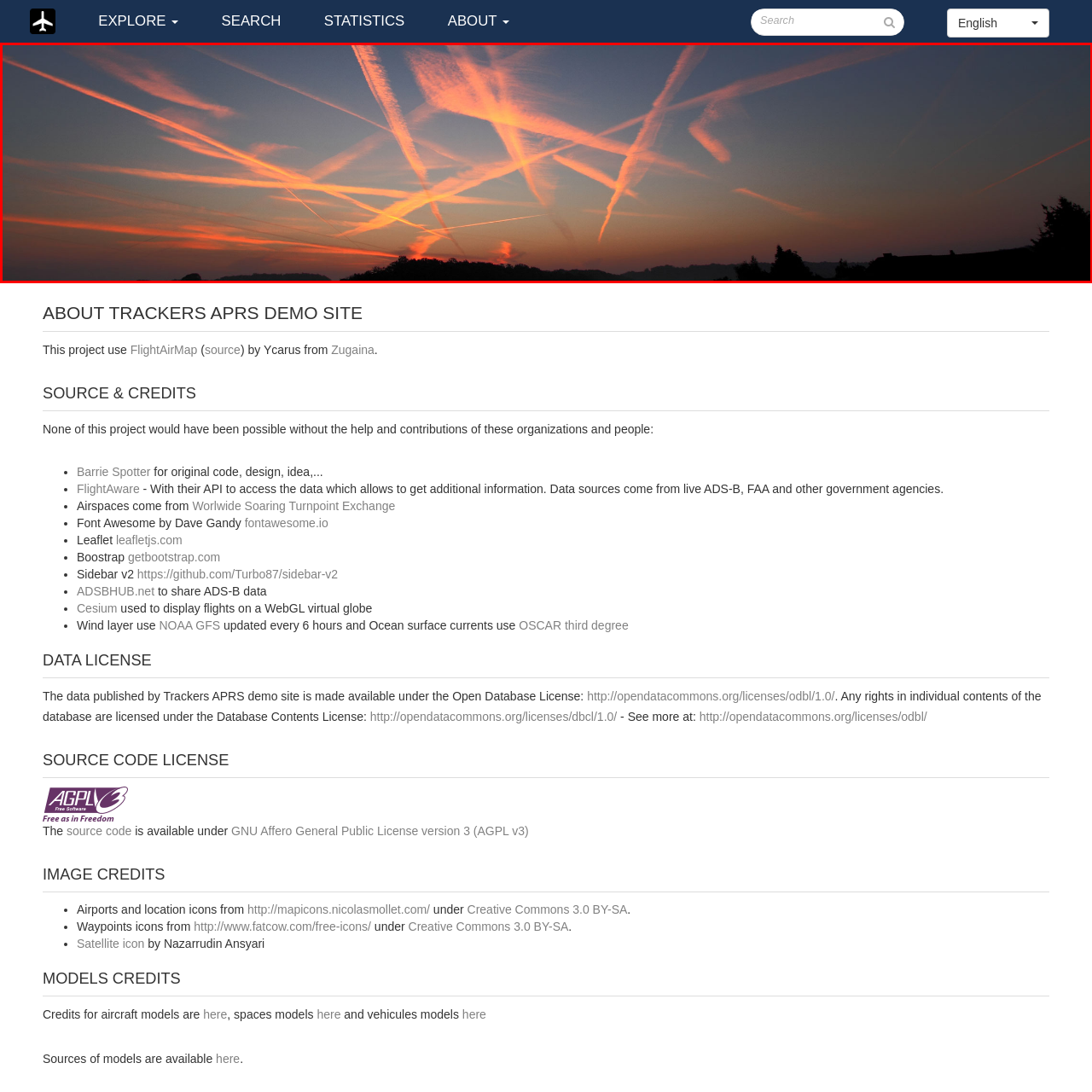What is the result of the intersection of human activity and nature in the image?
Focus on the image bounded by the red box and reply with a one-word or phrase answer.

Tranquil yet dynamic essence